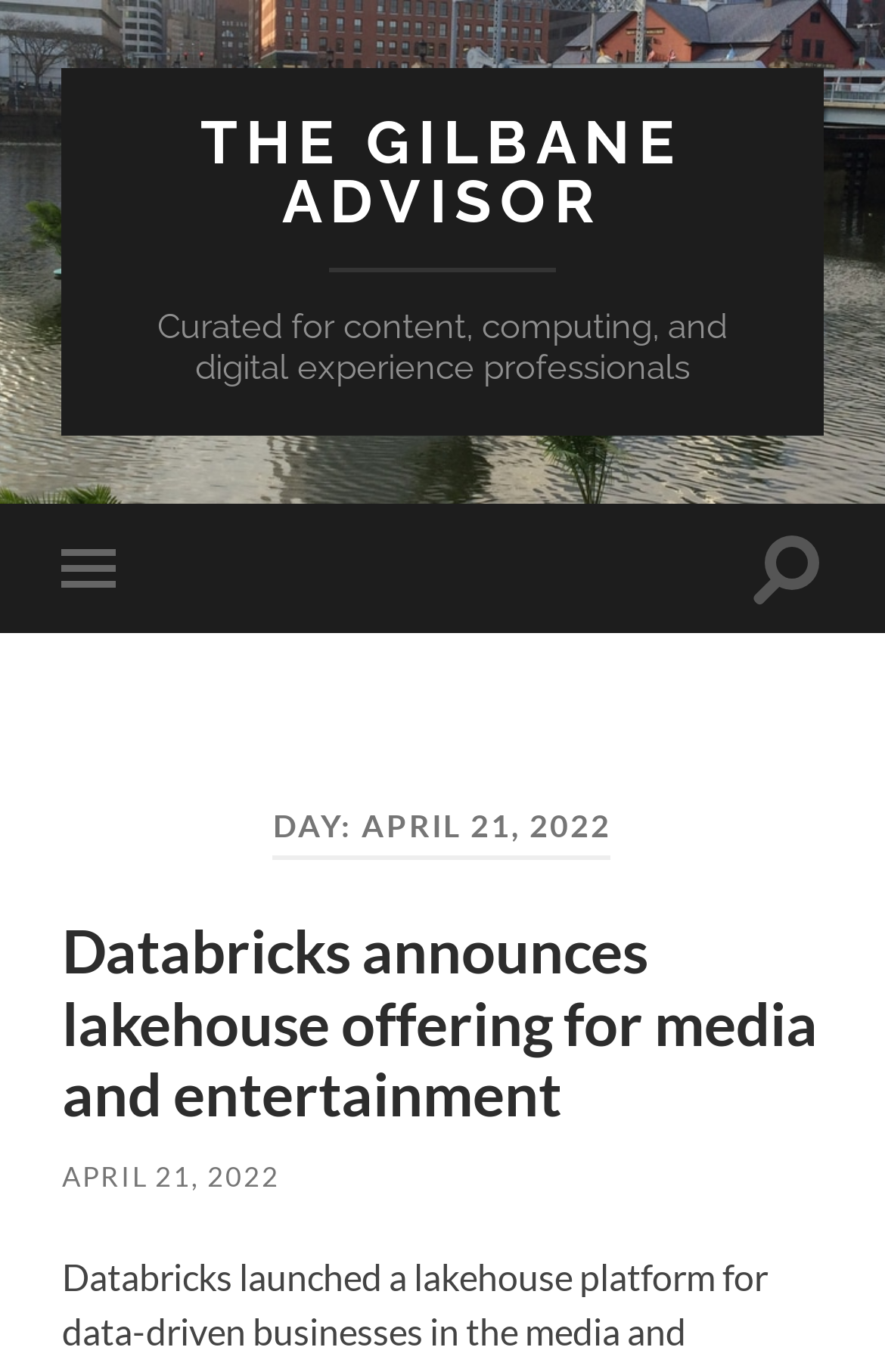What is the purpose of the button on the left?
Use the screenshot to answer the question with a single word or phrase.

Toggle mobile menu